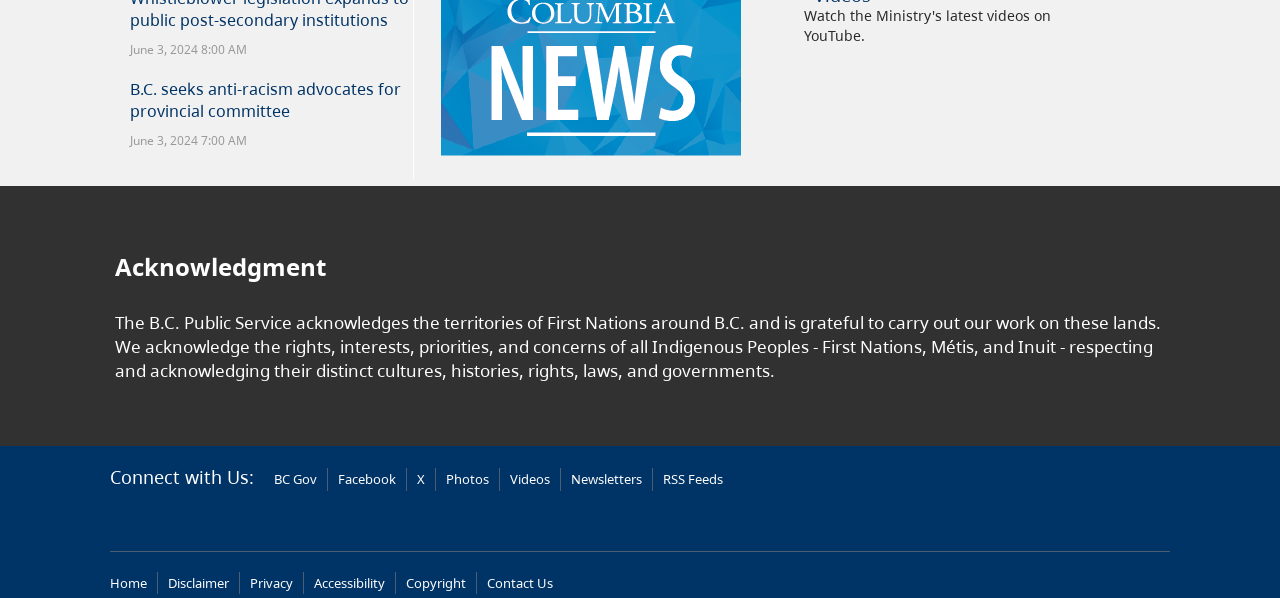Give a one-word or one-phrase response to the question: 
What is acknowledged by the B.C. Public Service?

Territories of First Nations